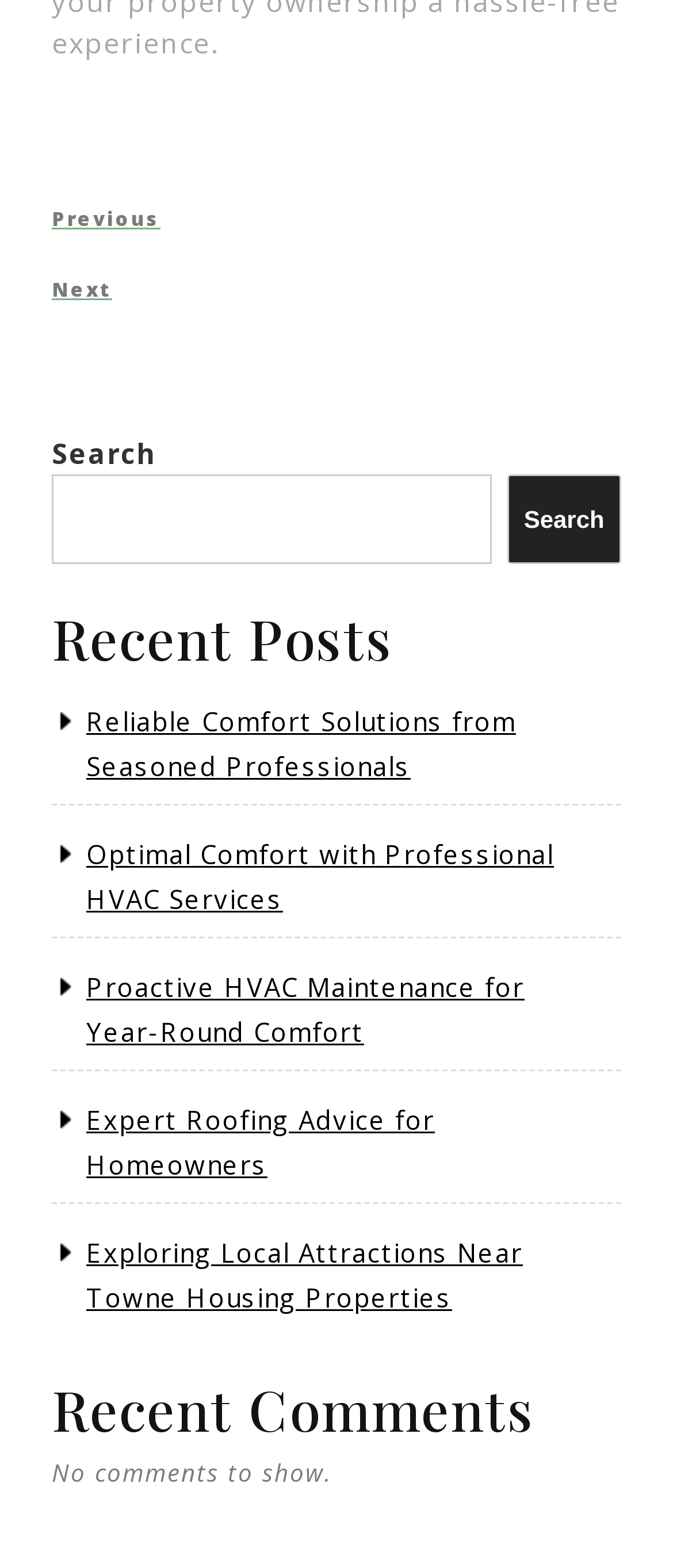Predict the bounding box of the UI element based on this description: "News & Events".

None